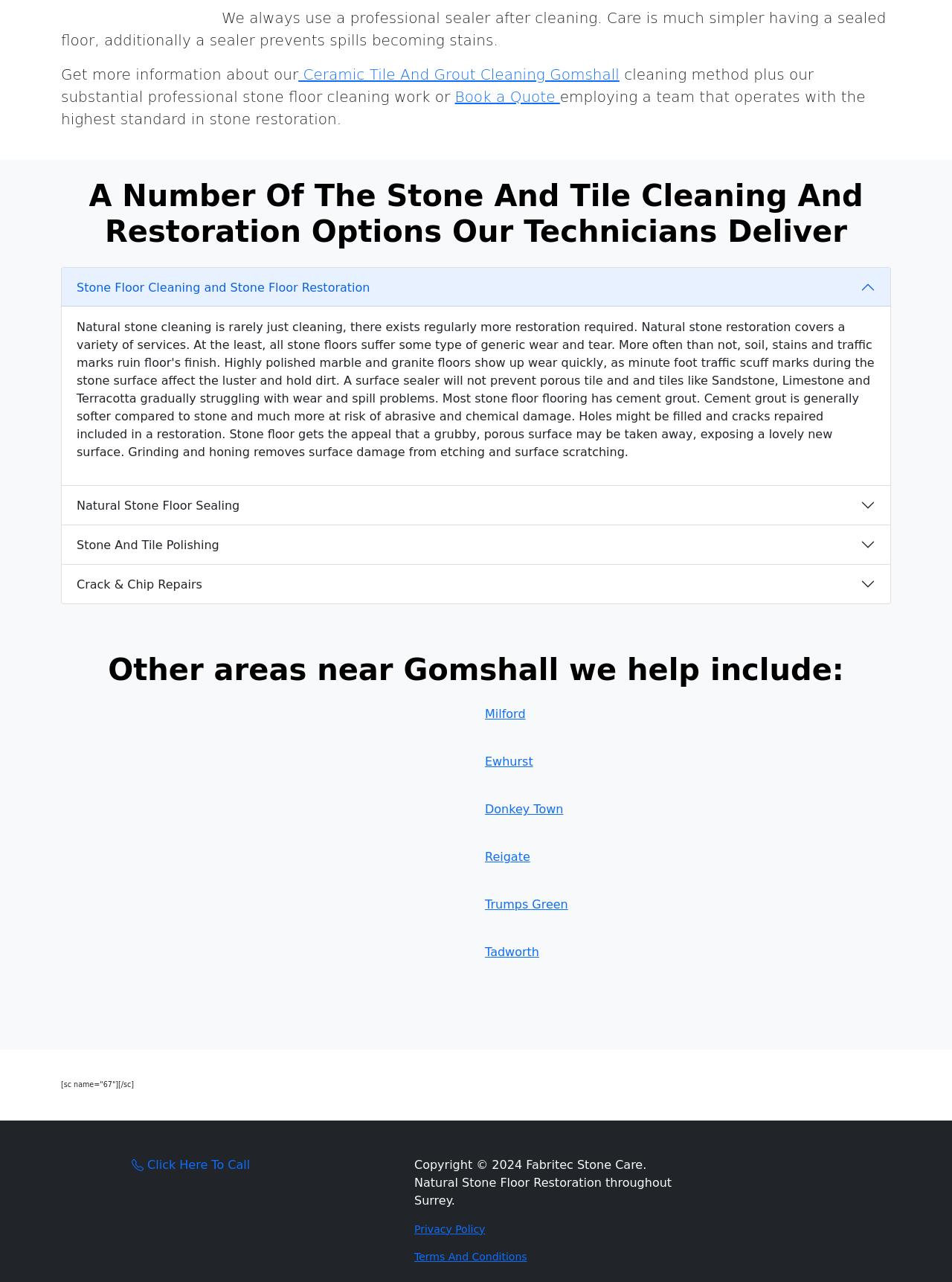Please locate the bounding box coordinates of the region I need to click to follow this instruction: "Click to call".

[0.138, 0.898, 0.263, 0.919]